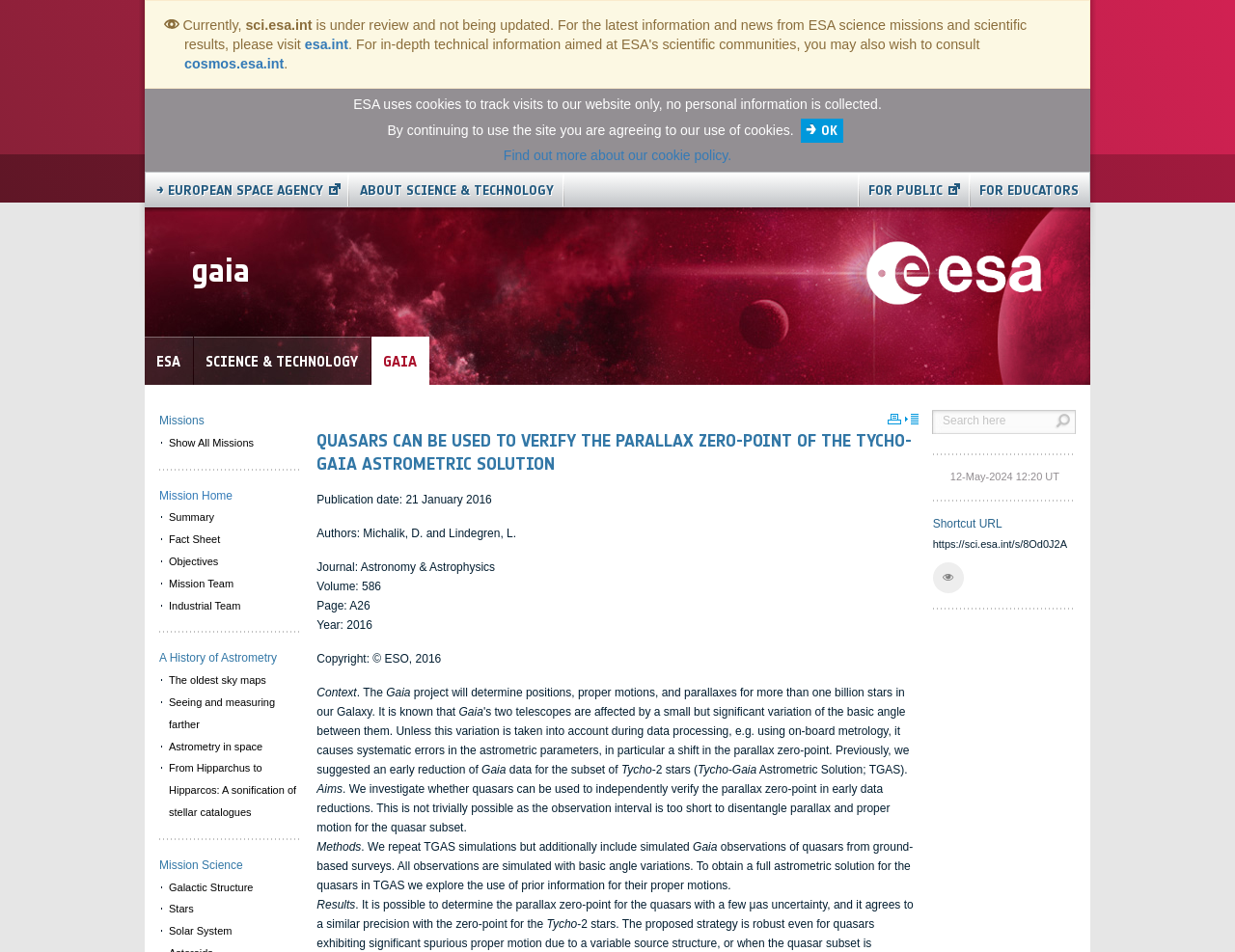Offer a detailed explanation of the webpage layout and contents.

The webpage is about the European Space Agency's (ESA) science and technology, specifically focusing on the Gaia mission. At the top, there is a banner with an alert message indicating that the website is under review and not being updated, with a link to the latest information and news from ESA science missions and scientific results.

Below the banner, there is a navigation menu with links to EUROPEAN SPACE AGENCY, ABOUT SCIENCE & TECHNOLOGY, FOR PUBLIC, and FOR EDUCATORS. On the right side of the navigation menu, there is an ESA logo.

The main content of the webpage is divided into several sections. The first section is about the Gaia mission, with a heading "gaia" and a link to the mission home page. Below this section, there is a menu with links to different aspects of the mission, including Summary, Fact Sheet, Objectives, Mission Team, and Industrial Team.

The next section is about the history of astrometry, with a heading "A History of Astrometry" and a menu with links to different topics, including The oldest sky maps, Seeing and measuring farther, Astrometry in space, and From Hipparchus to Hipparcos: A sonification of stellar catalogues.

The main article of the webpage is titled "Quasars can be used to verify the parallax zero-point of the Tycho-Gaia Astrometric Solution" and has a publication date of 21 January 2016. The article is written by Michalik, D. and Lindegren, L. and published in the journal Astronomy & Astrophysics. The article discusses the use of quasars to verify the parallax zero-point of the Tycho-Gaia Astrometric Solution, with sections on Context, Aims, Methods, and Results.

On the right side of the webpage, there is a search box with a button to search for specific content. Below the search box, there is a link to the shortcut URL of the webpage and a button to share the webpage on social media.

At the bottom of the webpage, there is a footer with links to ESA's cookie policy and a message indicating that the website uses cookies to track visits.